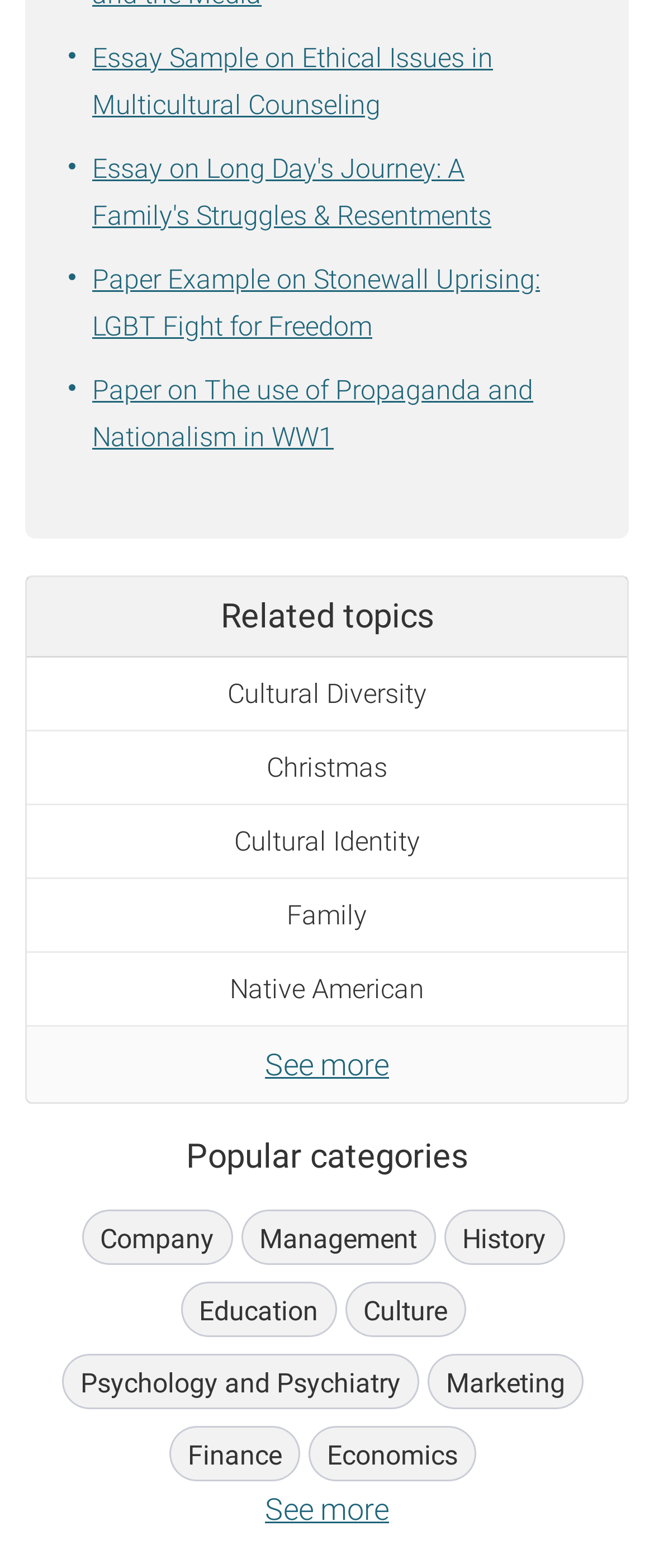How many 'See more' buttons are there?
Please utilize the information in the image to give a detailed response to the question.

There are two 'See more' buttons on the webpage, one under the 'Related topics' section and another under the 'Popular categories' section.